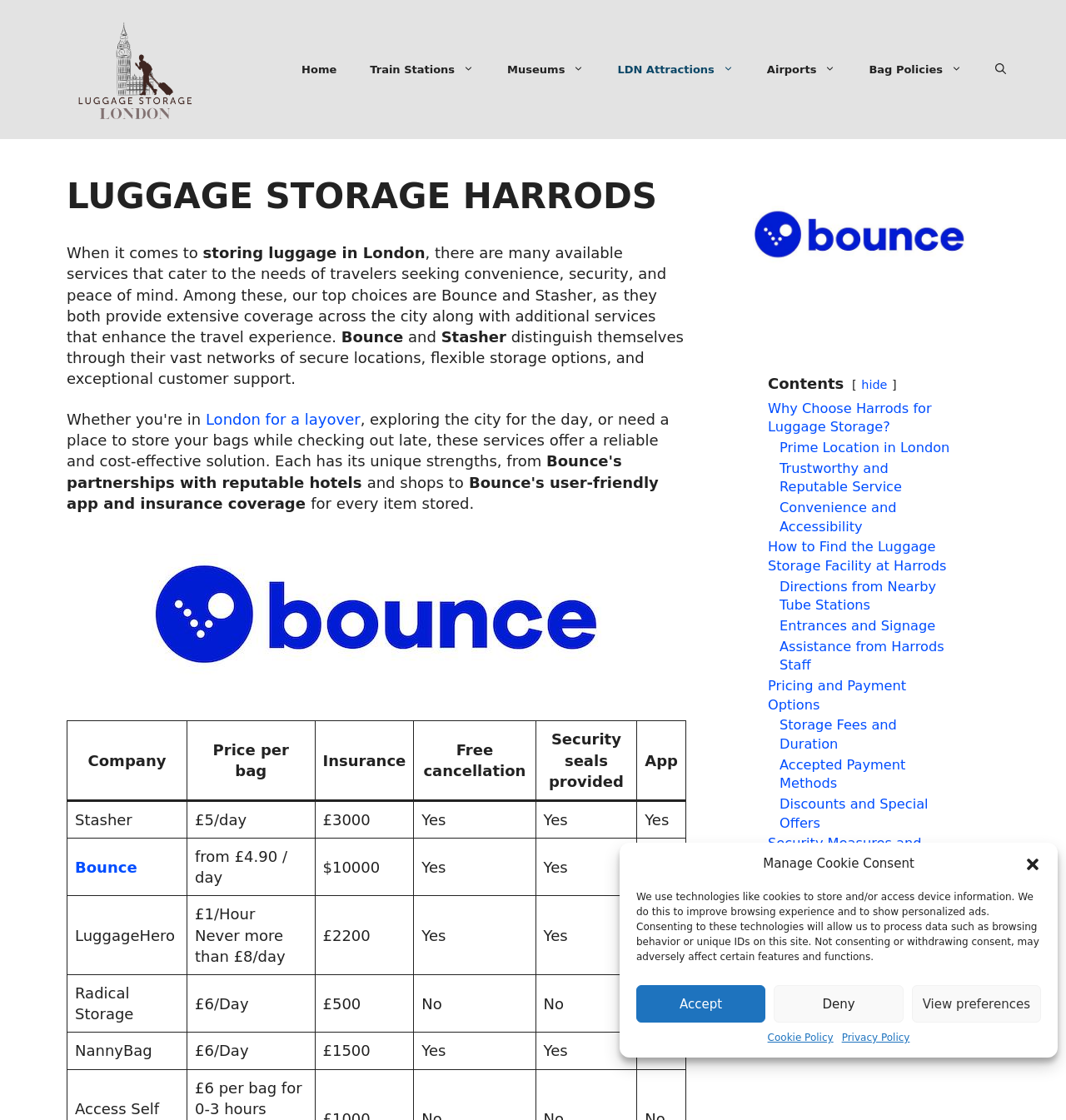Determine the bounding box for the UI element described here: "Accept".

[0.597, 0.88, 0.718, 0.913]